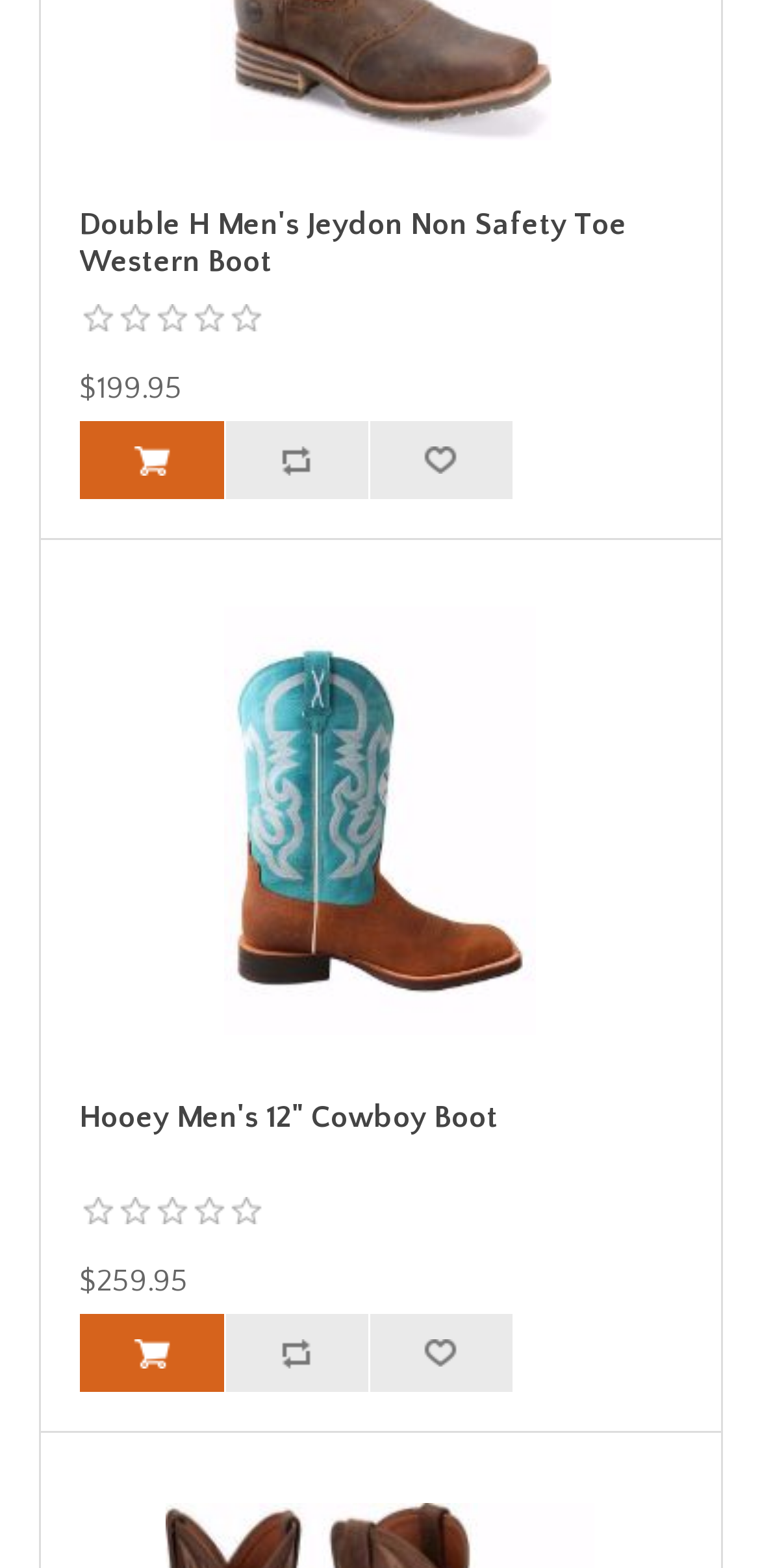Respond with a single word or phrase to the following question:
How many reviews does the Hooey Men's 12" Cowboy Boot have?

0